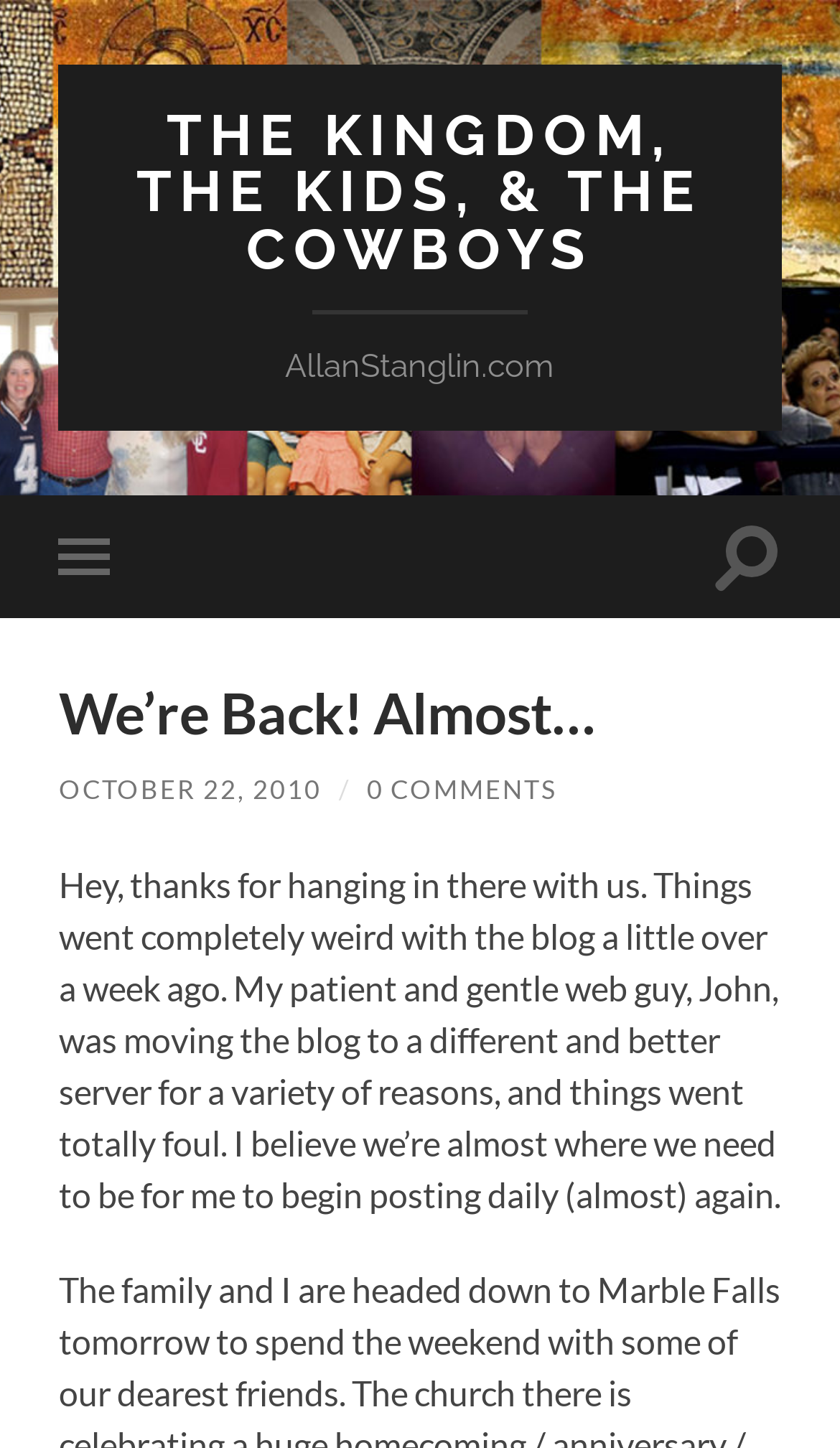Construct a comprehensive description capturing every detail on the webpage.

The webpage appears to be a blog post titled "We're Back! Almost…" from "The Kingdom, The Kids, & The Cowboys" blog. At the top of the page, there is a link to the blog's main page, "THE KINGDOM, THE KIDS, & THE COWBOYS", which is centered and takes up most of the width. Below this link, there are two buttons, "Toggle mobile menu" and "Toggle search field", positioned on the left and right sides, respectively.

Further down, there is a heading that repeats the title of the blog post, "We're Back! Almost…". Below this heading, there is a link to the date of the post, "OCTOBER 22, 2010", followed by a forward slash and a link to the number of comments, "0 COMMENTS". 

The main content of the blog post is a paragraph of text that explains the situation with the blog, mentioning that it was moved to a new server and experienced technical difficulties. The text is positioned below the date and comment links and spans almost the entire width of the page.